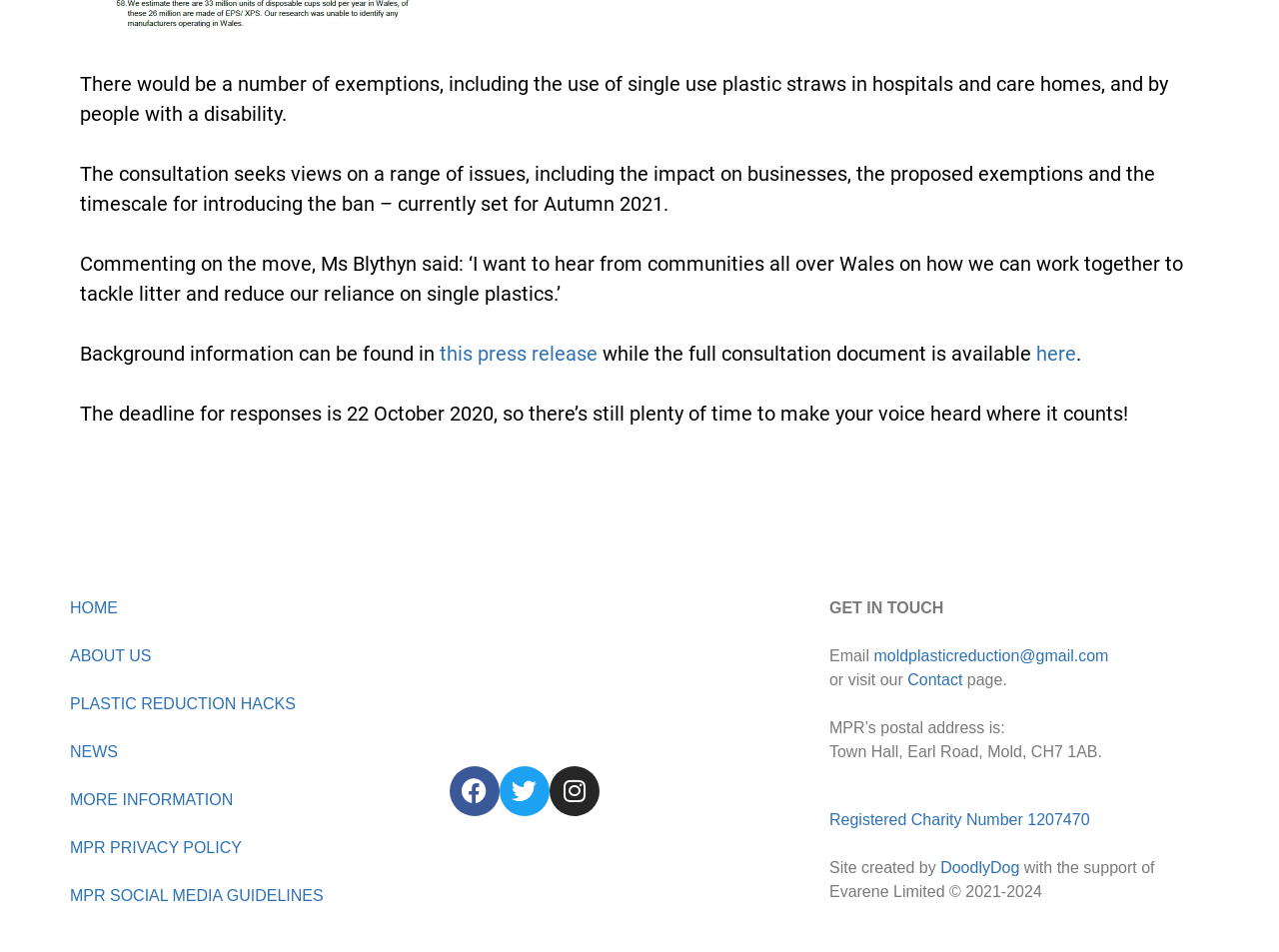Respond with a single word or phrase to the following question: How can one get in touch with MPR?

Email or visit the contact page